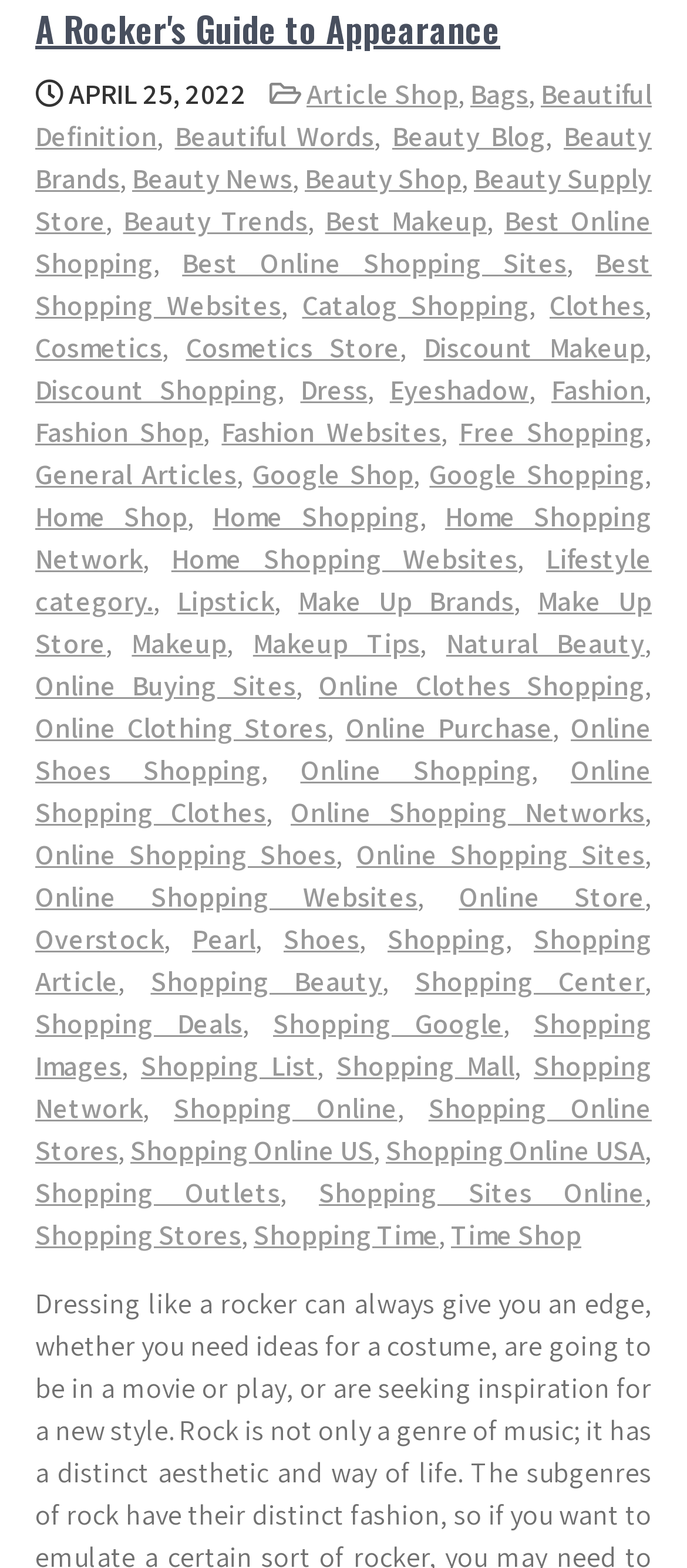What is the date mentioned on the webpage?
Could you answer the question with a detailed and thorough explanation?

The date 'APRIL 25, 2022' is mentioned on the webpage, which suggests that it might be the date of publication or update of the webpage's content.